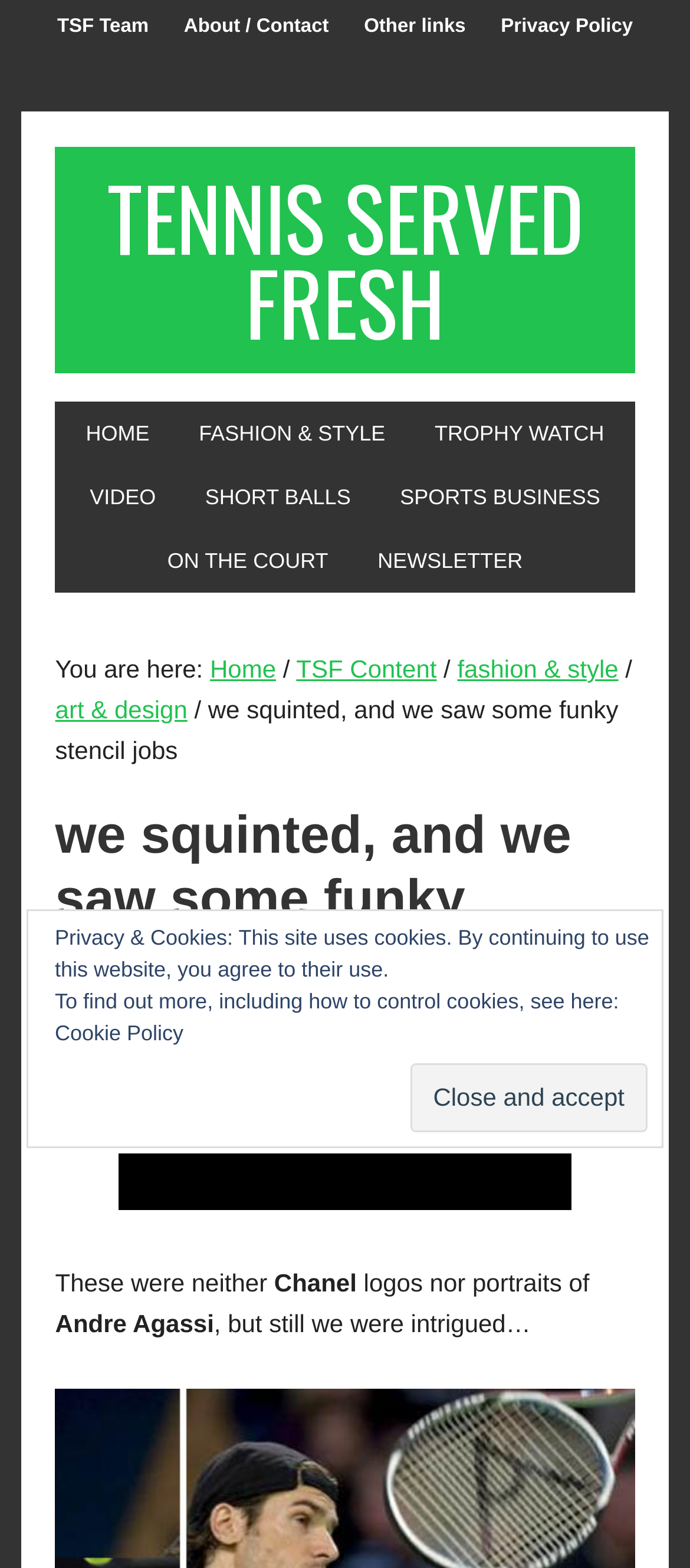Specify the bounding box coordinates of the element's area that should be clicked to execute the given instruction: "Open the PDF file". The coordinates should be four float numbers between 0 and 1, i.e., [left, top, right, bottom].

None